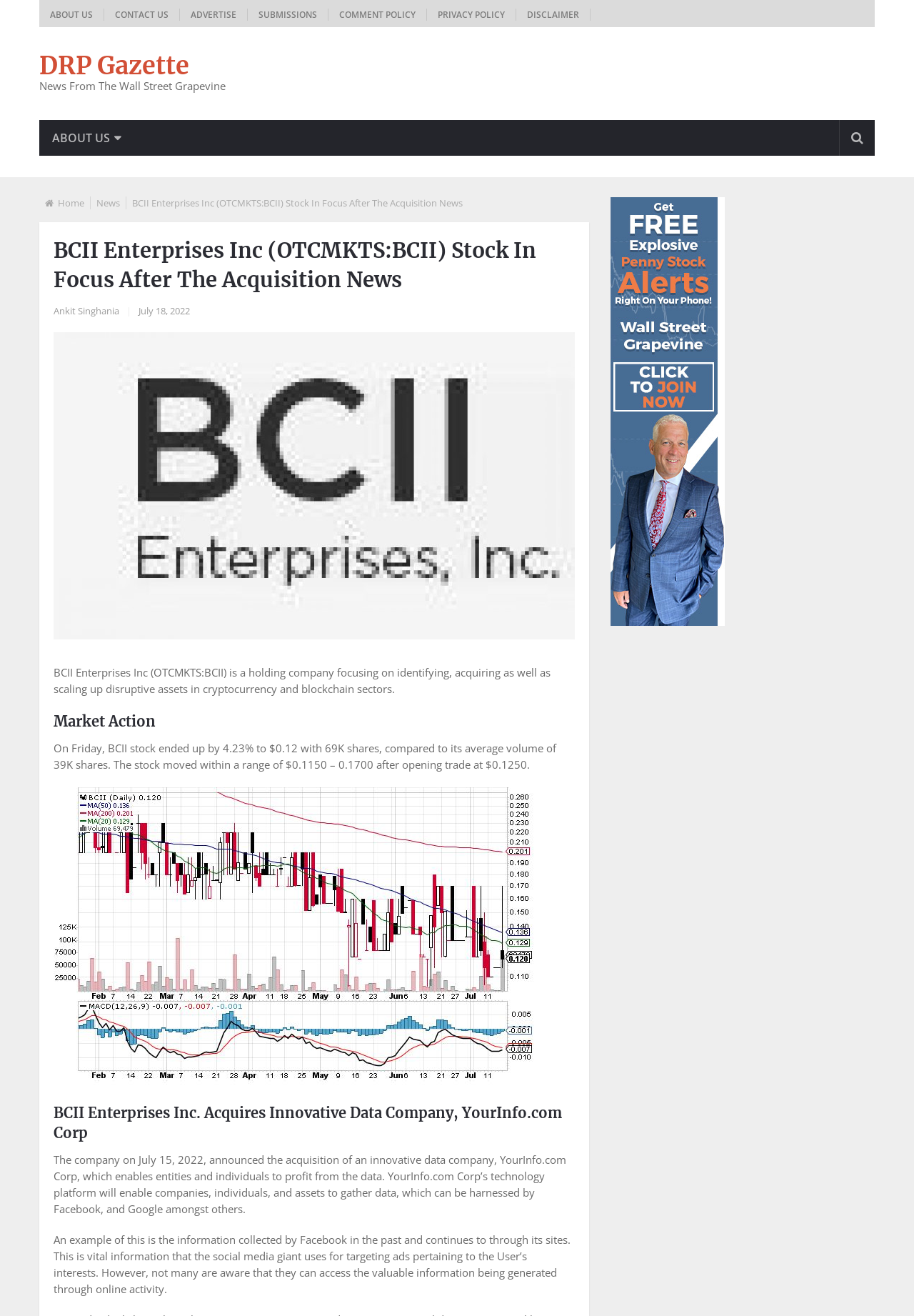Refer to the image and provide an in-depth answer to the question:
What is the company's focus?

The answer can be found in the paragraph that describes the company, which states that 'BCII Enterprises Inc (OTCMKTS:BCII) is a holding company focusing on identifying, acquiring as well as scaling up disruptive assets in cryptocurrency and blockchain sectors.'